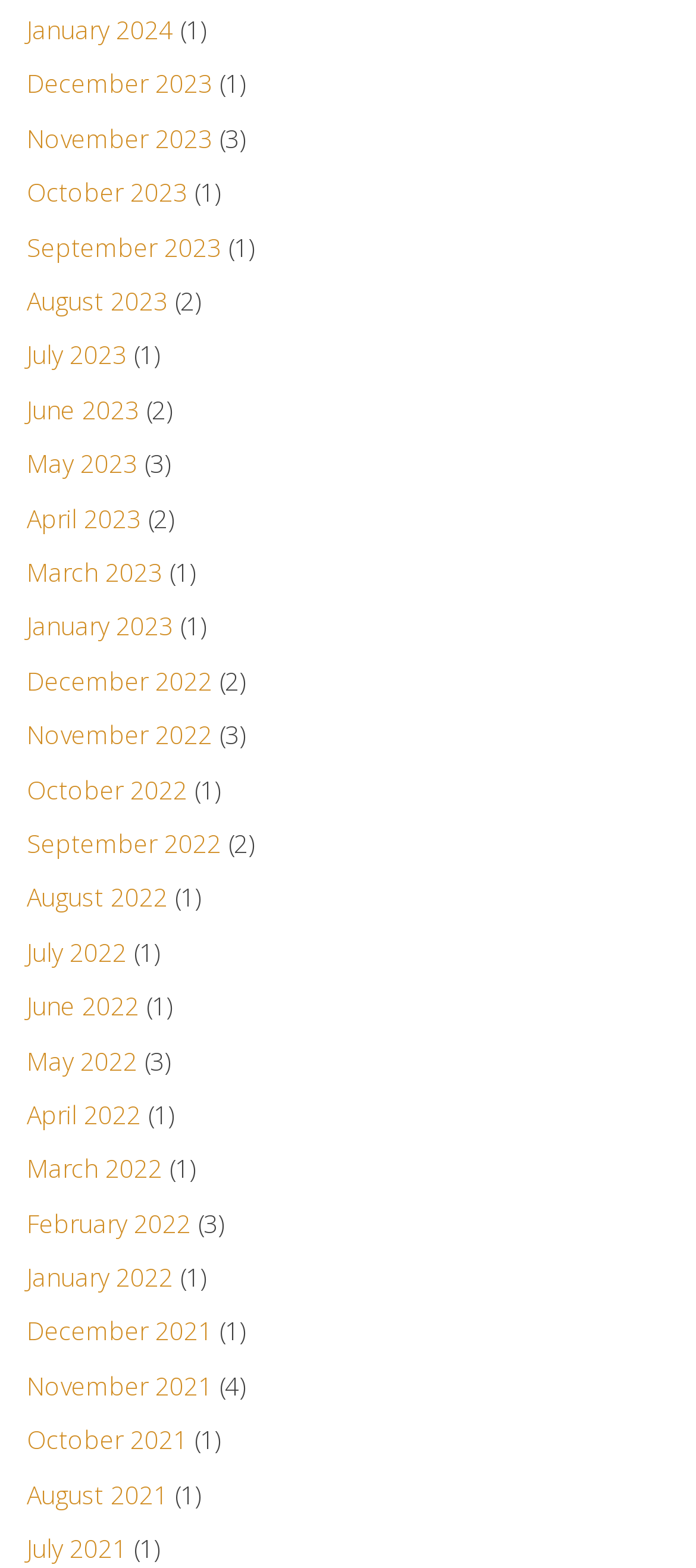Predict the bounding box coordinates of the UI element that matches this description: "April 2023". The coordinates should be in the format [left, top, right, bottom] with each value between 0 and 1.

[0.038, 0.319, 0.203, 0.341]